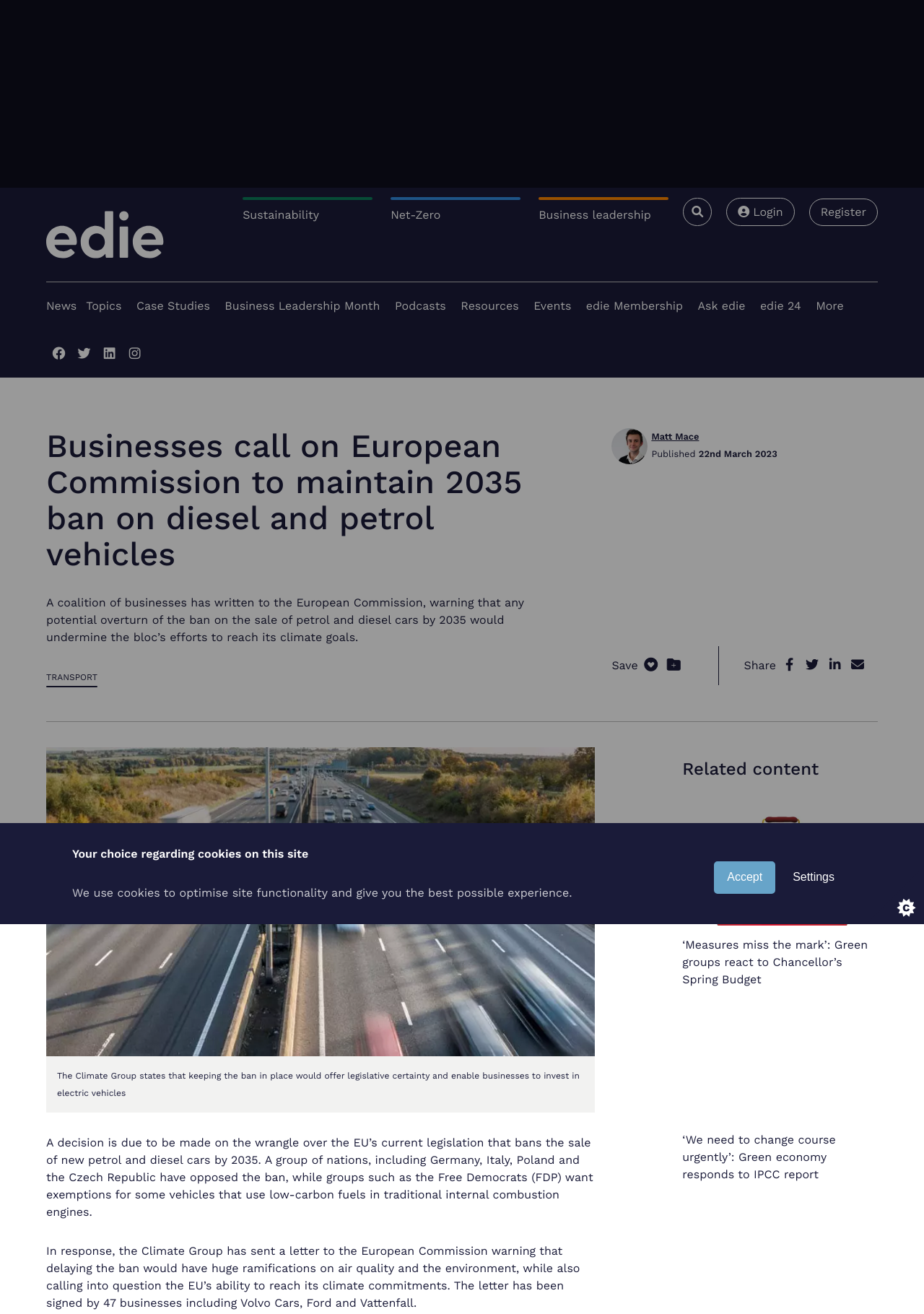Please answer the following question using a single word or phrase: 
What is the topic of the main article?

Transport